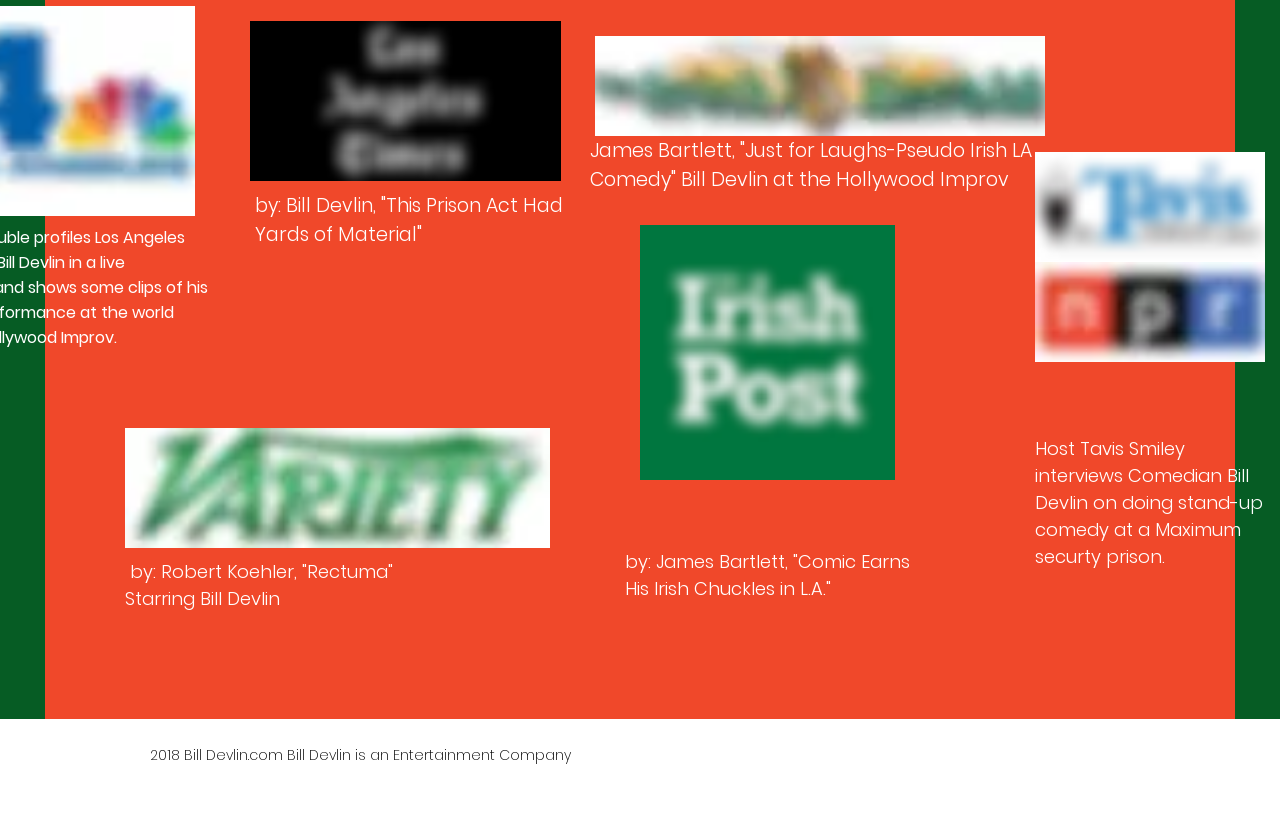Who is the comedian interviewed by Tavis Smiley?
Look at the webpage screenshot and answer the question with a detailed explanation.

I found this answer by reading the text 'Host Tavis Smiley interviews Comedian Bill Devlin on doing stand-up comedy at a Maximum security prison.' which indicates that Bill Devlin is the comedian being interviewed by Tavis Smiley.